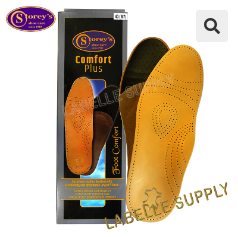What is the purpose of the perforations?
Using the visual information, answer the question in a single word or phrase.

Enhanced ventilation